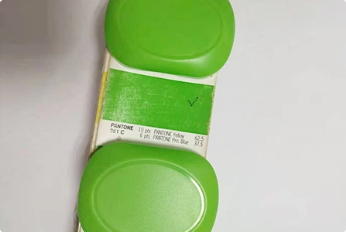Please provide a comprehensive response to the question based on the details in the image: What is the purpose of the color specification?

The question asks about the purpose of the color specification on the product specification card. By analyzing the caption, it is clear that the purpose is to ensure quality control during manufacturing, as mentioned in the phrase 'quality control measures necessary to ensure that customized colors meet strict specifications during manufacturing'.